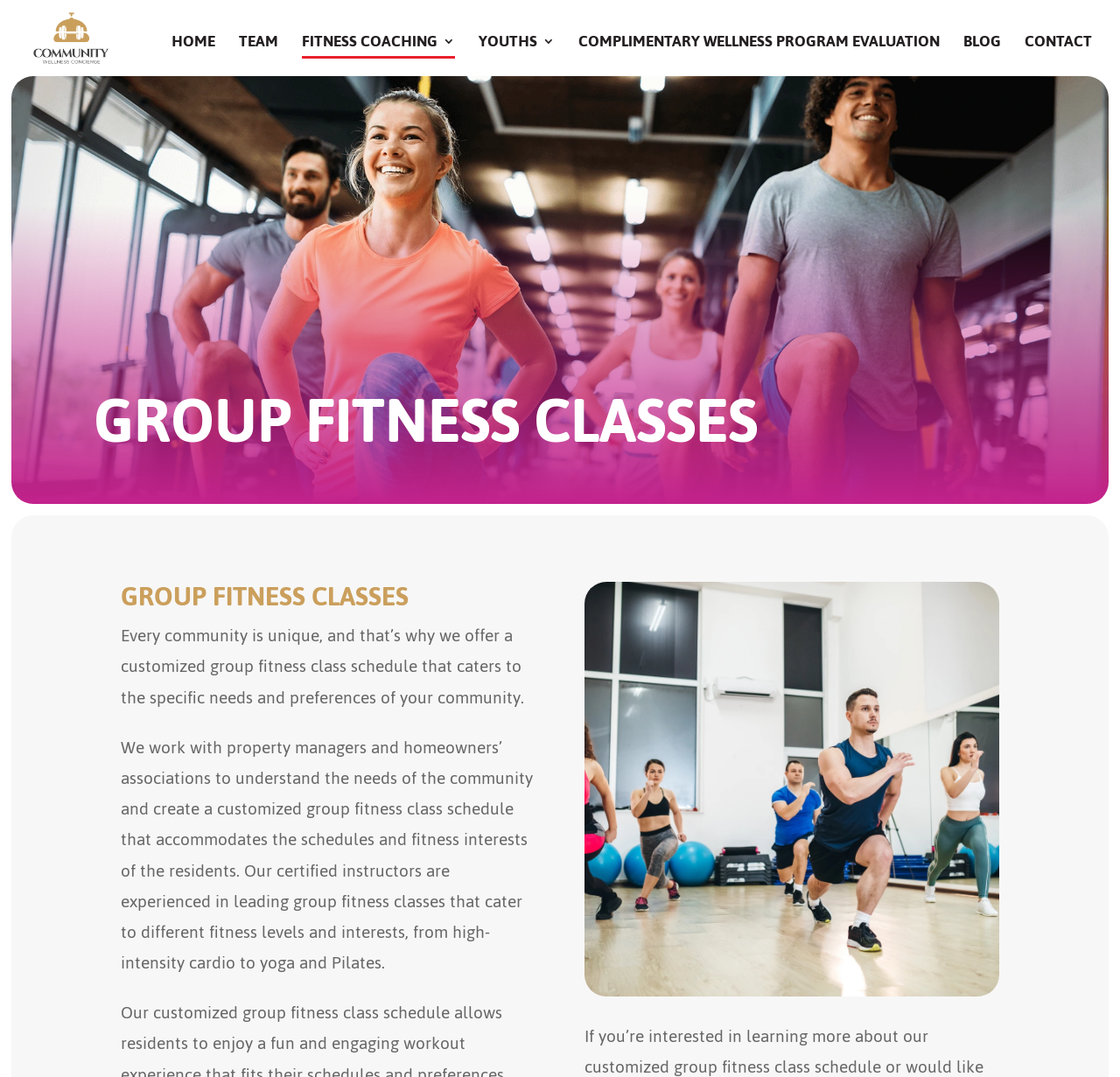What is the topic of the group fitness classes?
Use the image to give a comprehensive and detailed response to the question.

Based on the text, 'Every community is unique, and that’s why we offer a customized group fitness class schedule that caters to the specific needs and preferences of your community.', I inferred that the topic of the group fitness classes is community wellness.